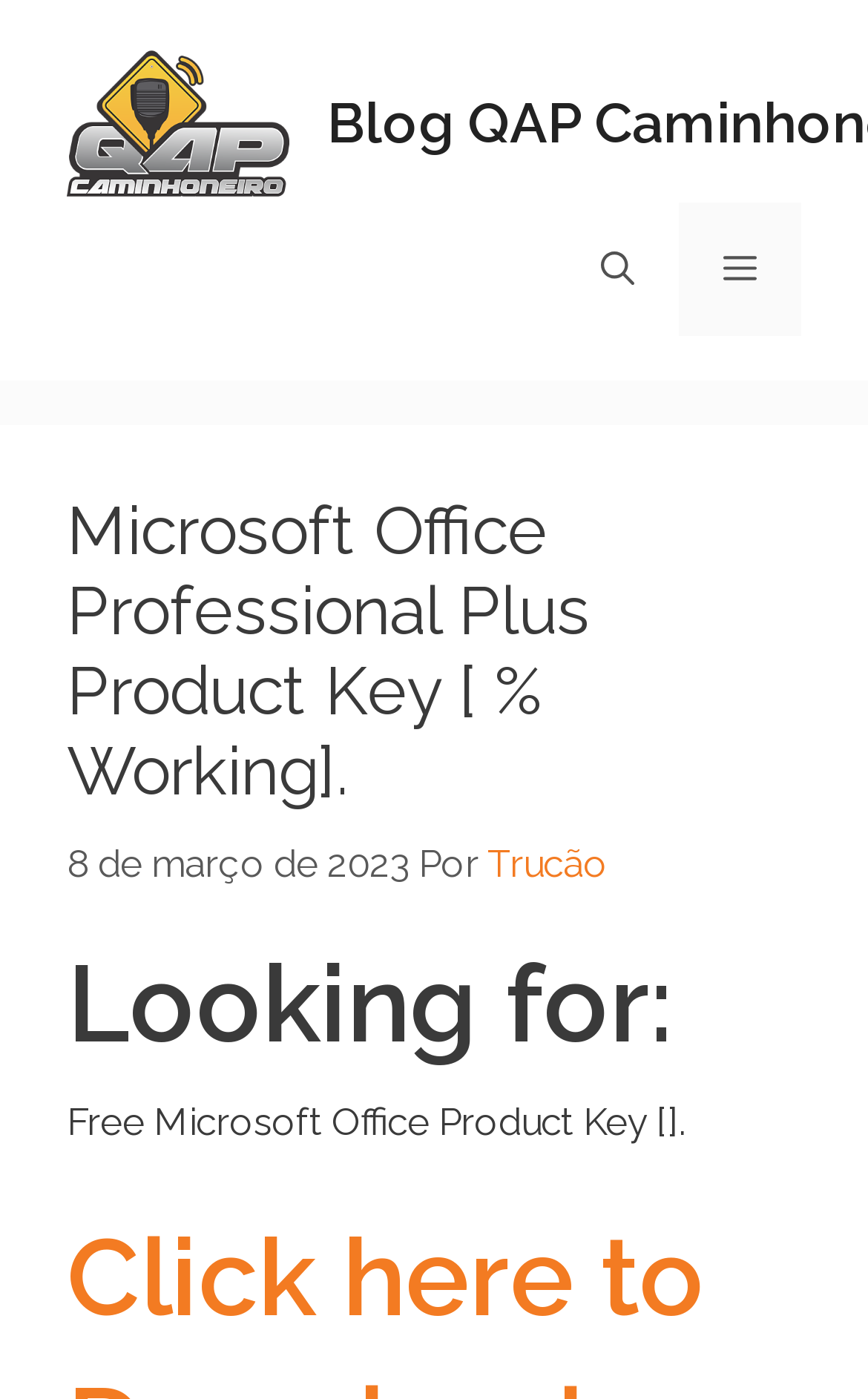Provide your answer in one word or a succinct phrase for the question: 
What is the product key being discussed?

Microsoft Office Professional Plus